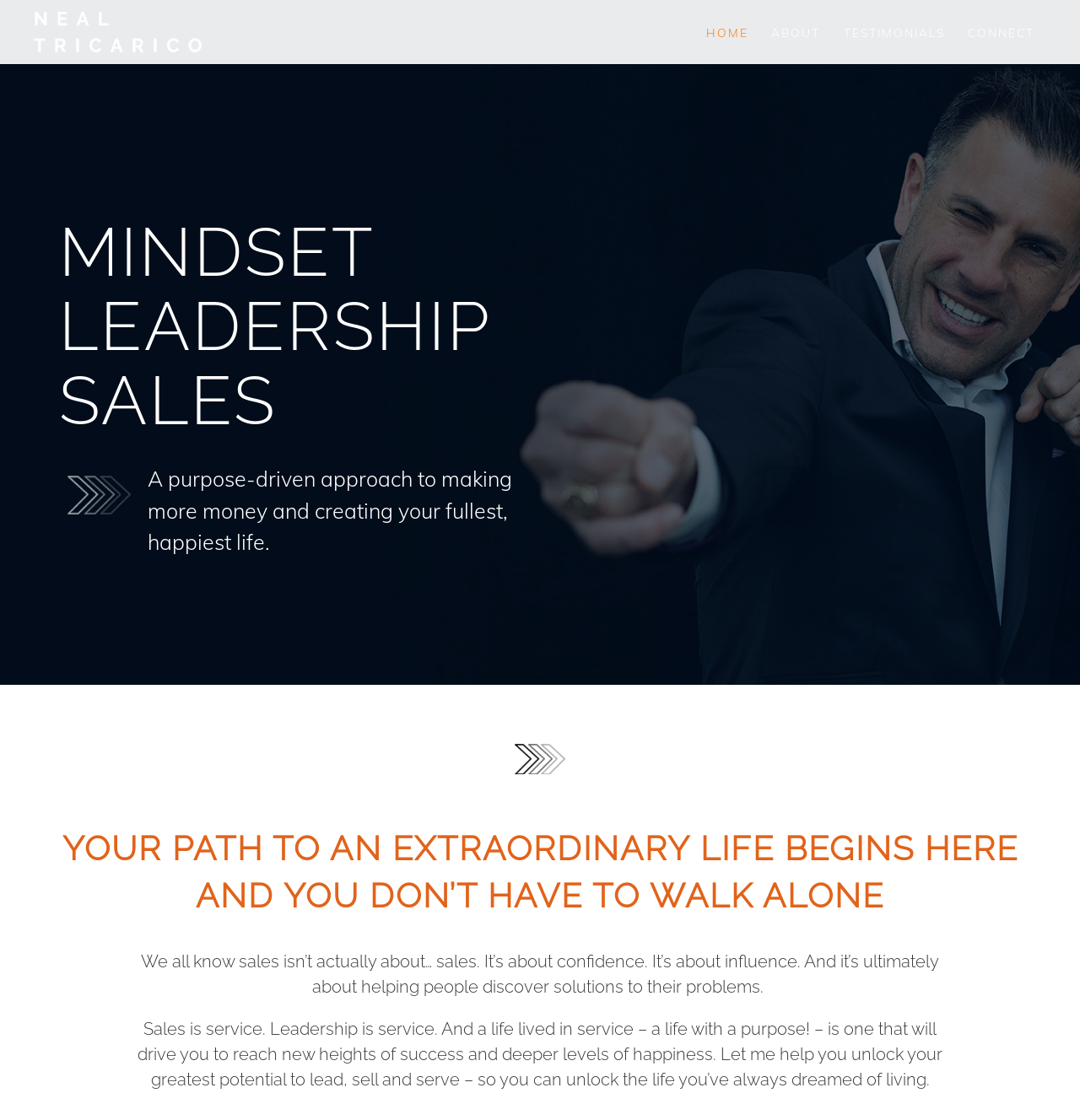Respond with a single word or short phrase to the following question: 
What is the name of the person associated with this website?

Neal Tricarico